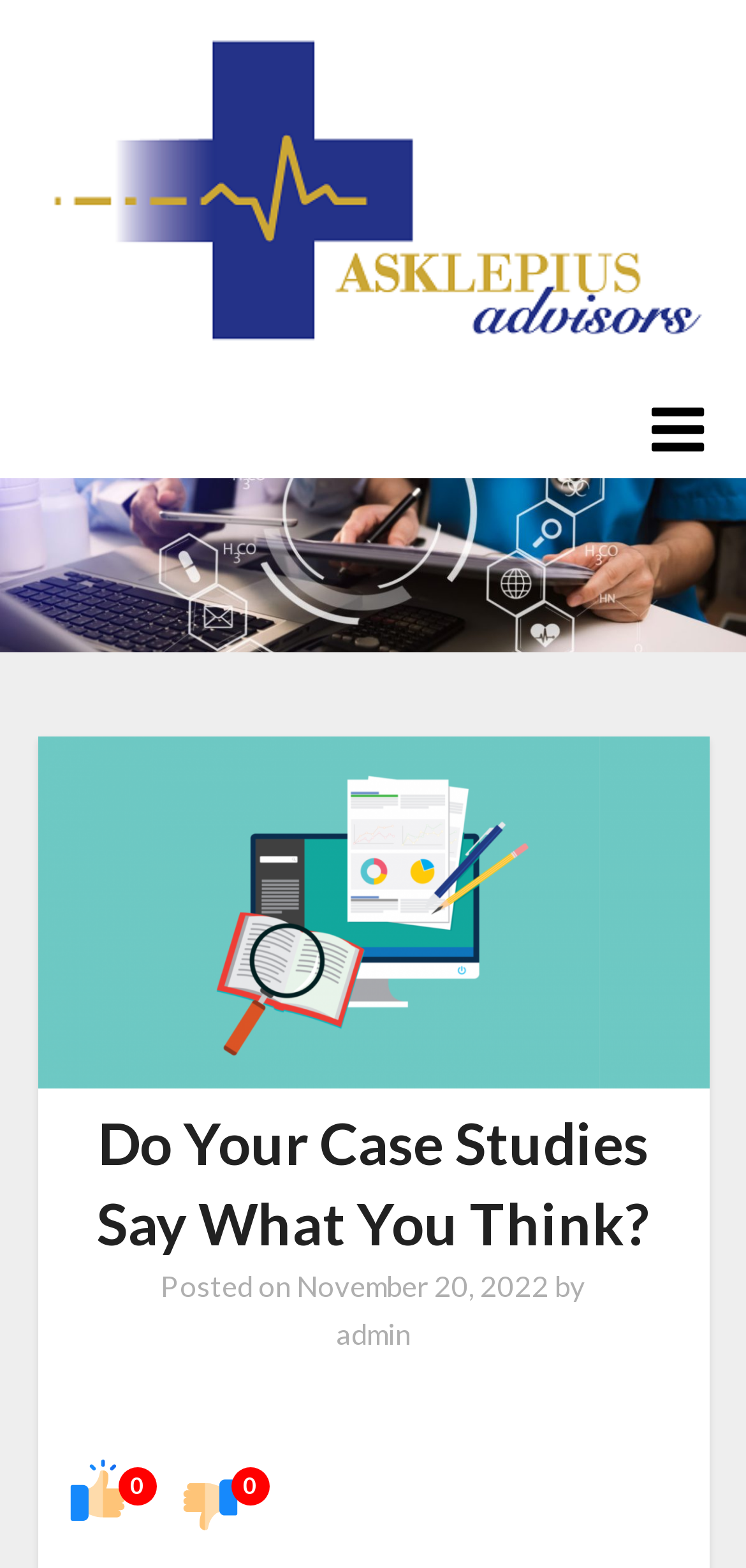What is the theme of the blog post?
Give a single word or phrase answer based on the content of the image.

health-tech